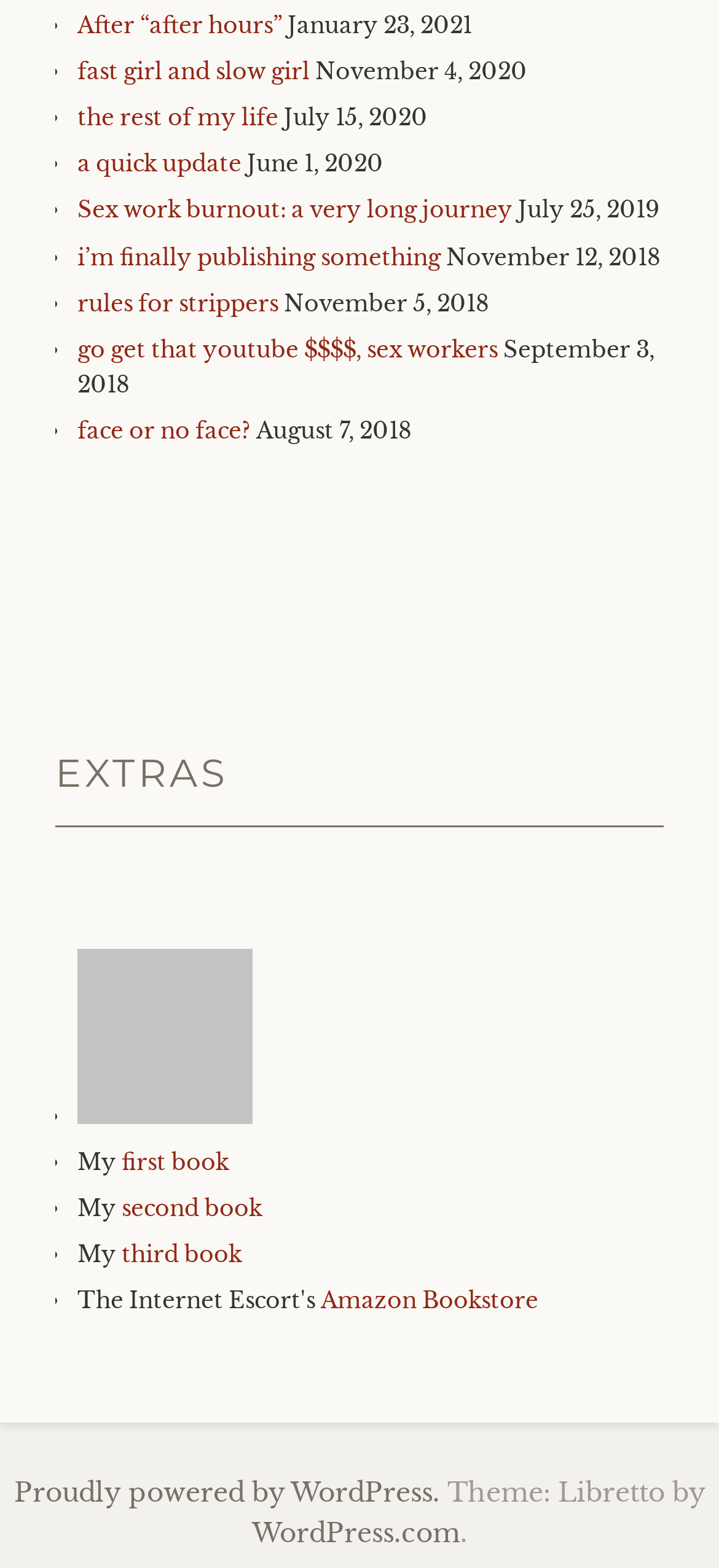Please identify the bounding box coordinates of the clickable area that will fulfill the following instruction: "check 'My first book'". The coordinates should be in the format of four float numbers between 0 and 1, i.e., [left, top, right, bottom].

[0.169, 0.732, 0.318, 0.749]